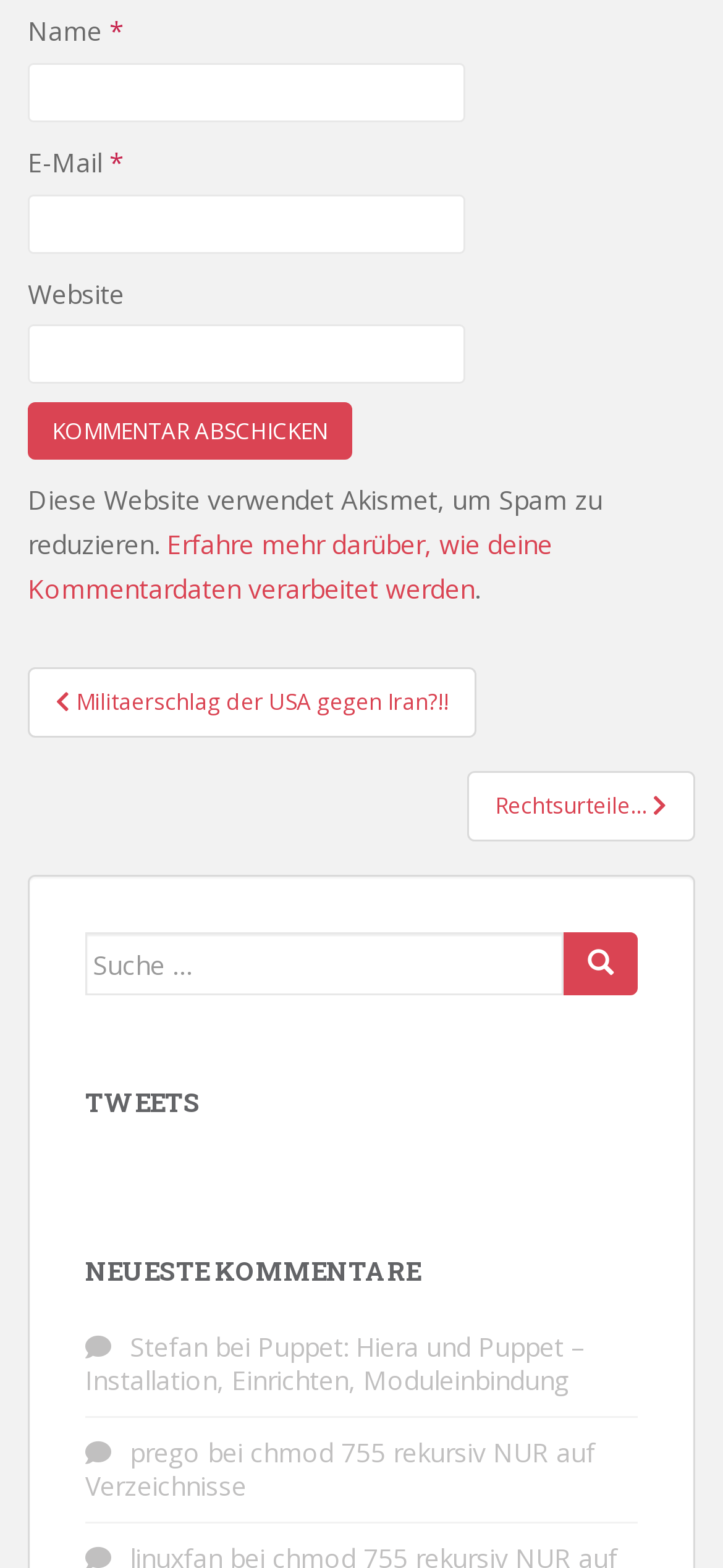Please find the bounding box coordinates of the clickable region needed to complete the following instruction: "Click on a recent comment". The bounding box coordinates must consist of four float numbers between 0 and 1, i.e., [left, top, right, bottom].

[0.118, 0.848, 0.81, 0.892]